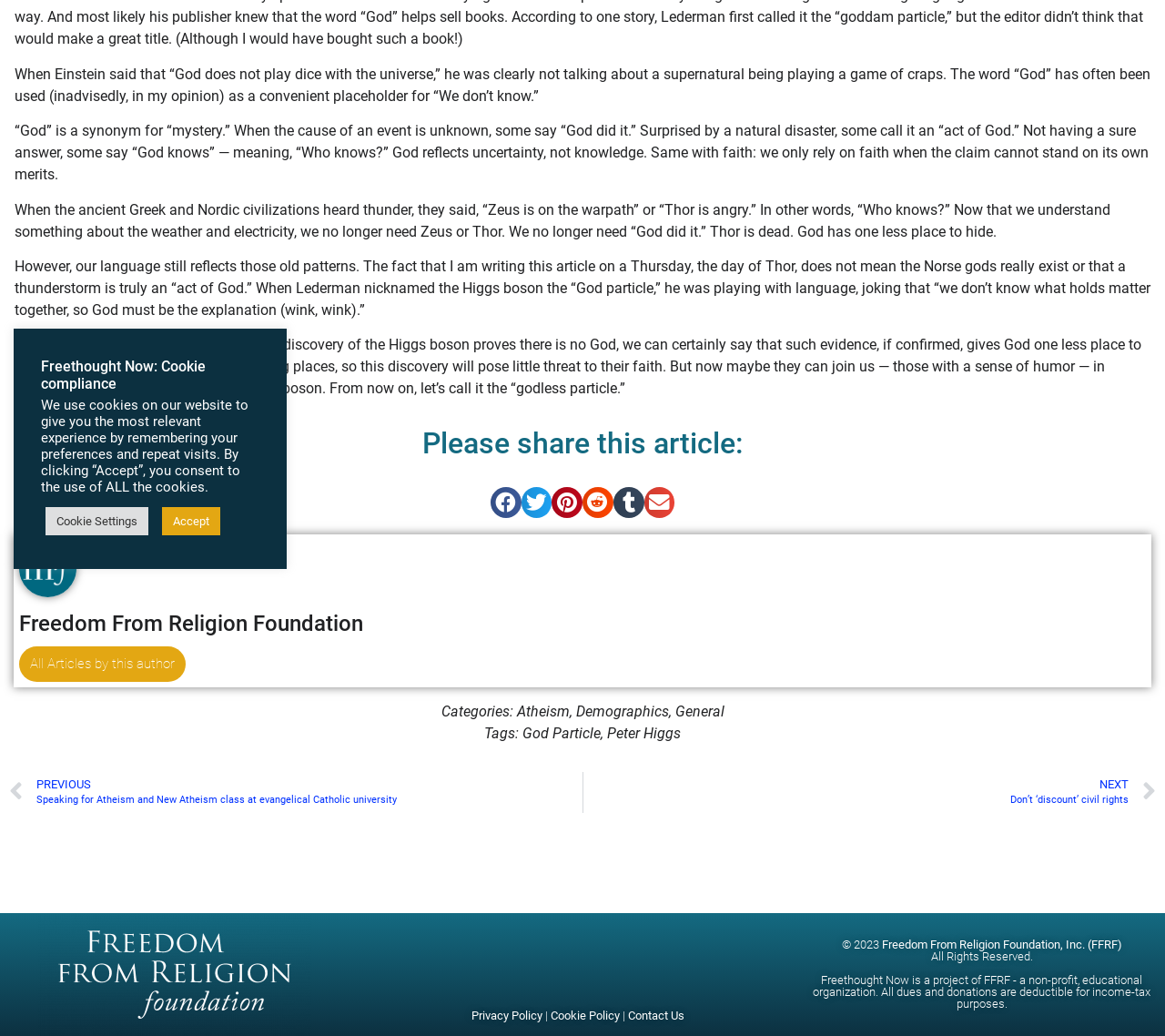Provide the bounding box coordinates of the HTML element this sentence describes: "aria-label="Share on tumblr"". The bounding box coordinates consist of four float numbers between 0 and 1, i.e., [left, top, right, bottom].

[0.526, 0.47, 0.553, 0.5]